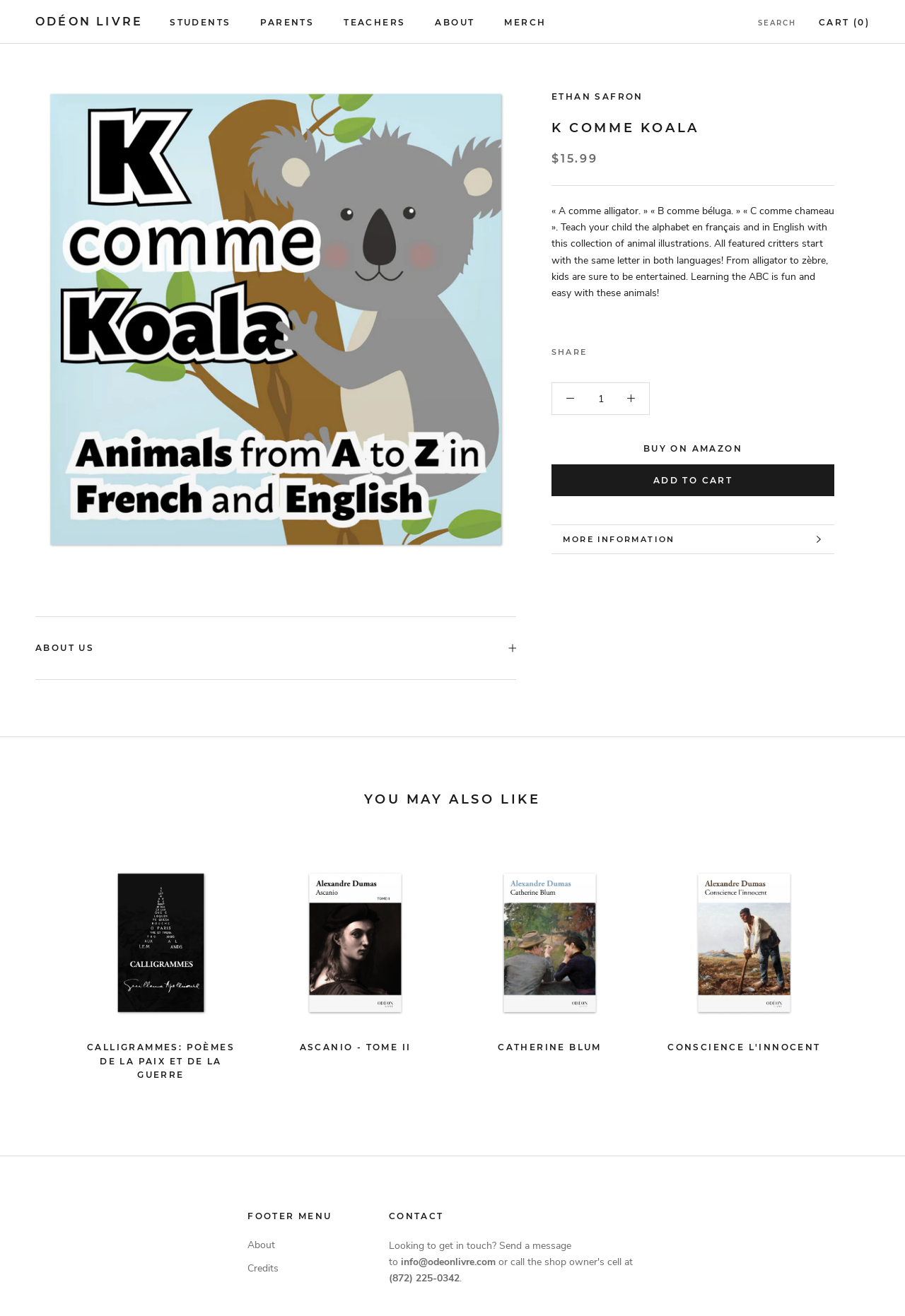Determine the bounding box coordinates of the clickable element necessary to fulfill the instruction: "Contact us through email". Provide the coordinates as four float numbers within the 0 to 1 range, i.e., [left, top, right, bottom].

[0.443, 0.954, 0.547, 0.964]